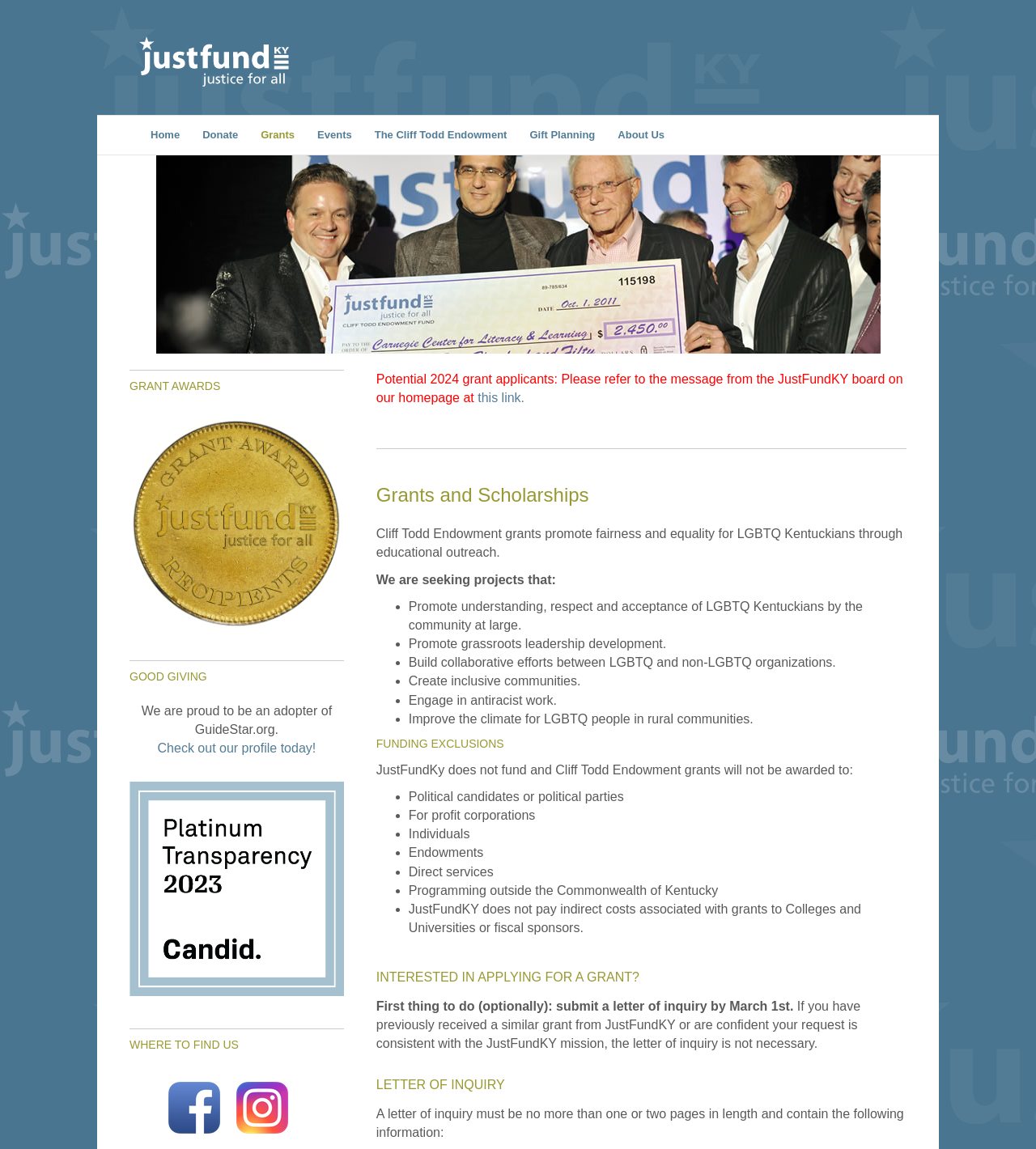Carefully examine the image and provide an in-depth answer to the question: What is not funded by JustFundKY?

What is not funded by JustFundKY can be inferred from the text under the 'FUNDING EXCLUSIONS' heading, which lists the types of organizations or projects that are not eligible for funding, including political candidates or parties.